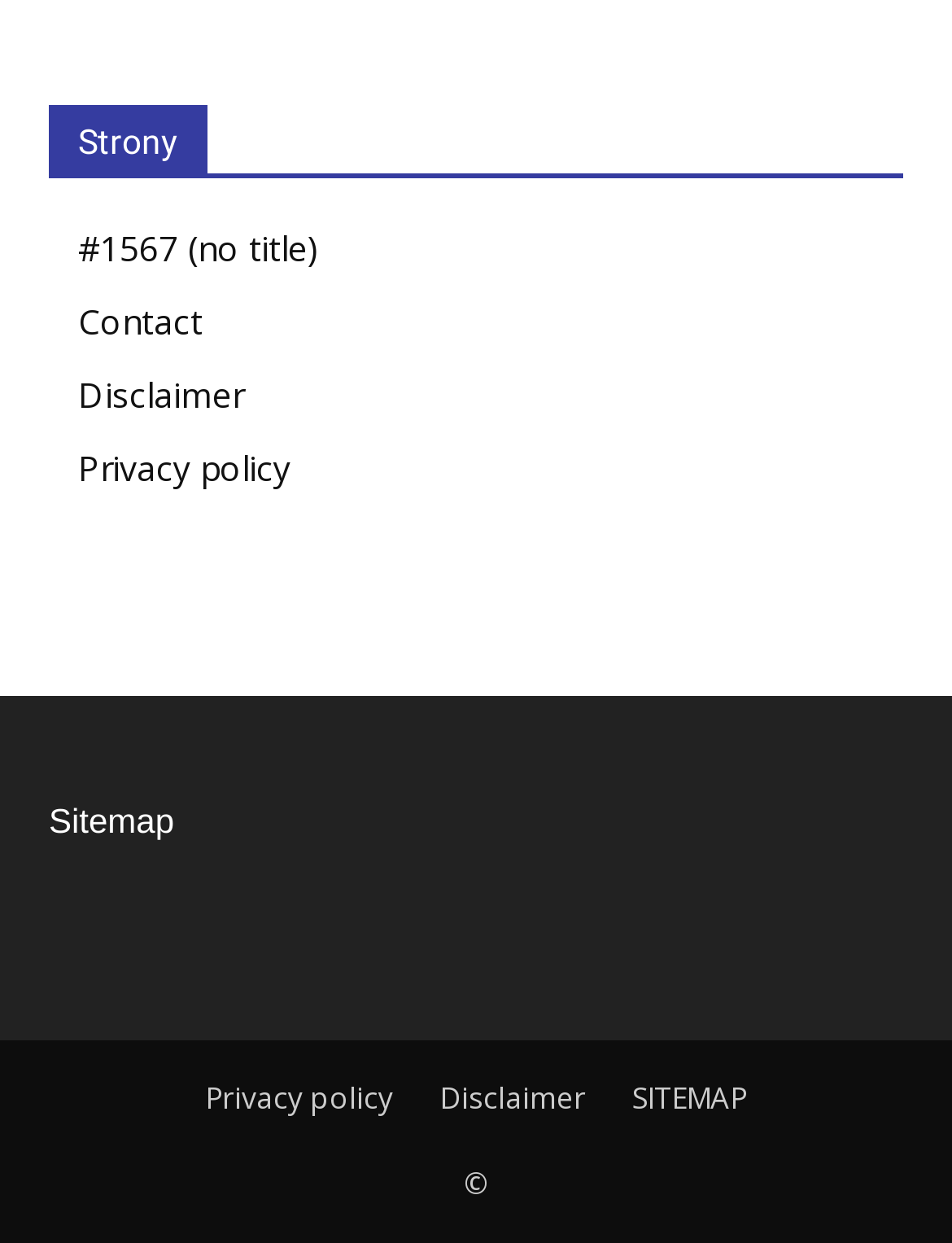Give the bounding box coordinates for the element described by: "#1567 (no title)".

[0.082, 0.18, 0.336, 0.217]